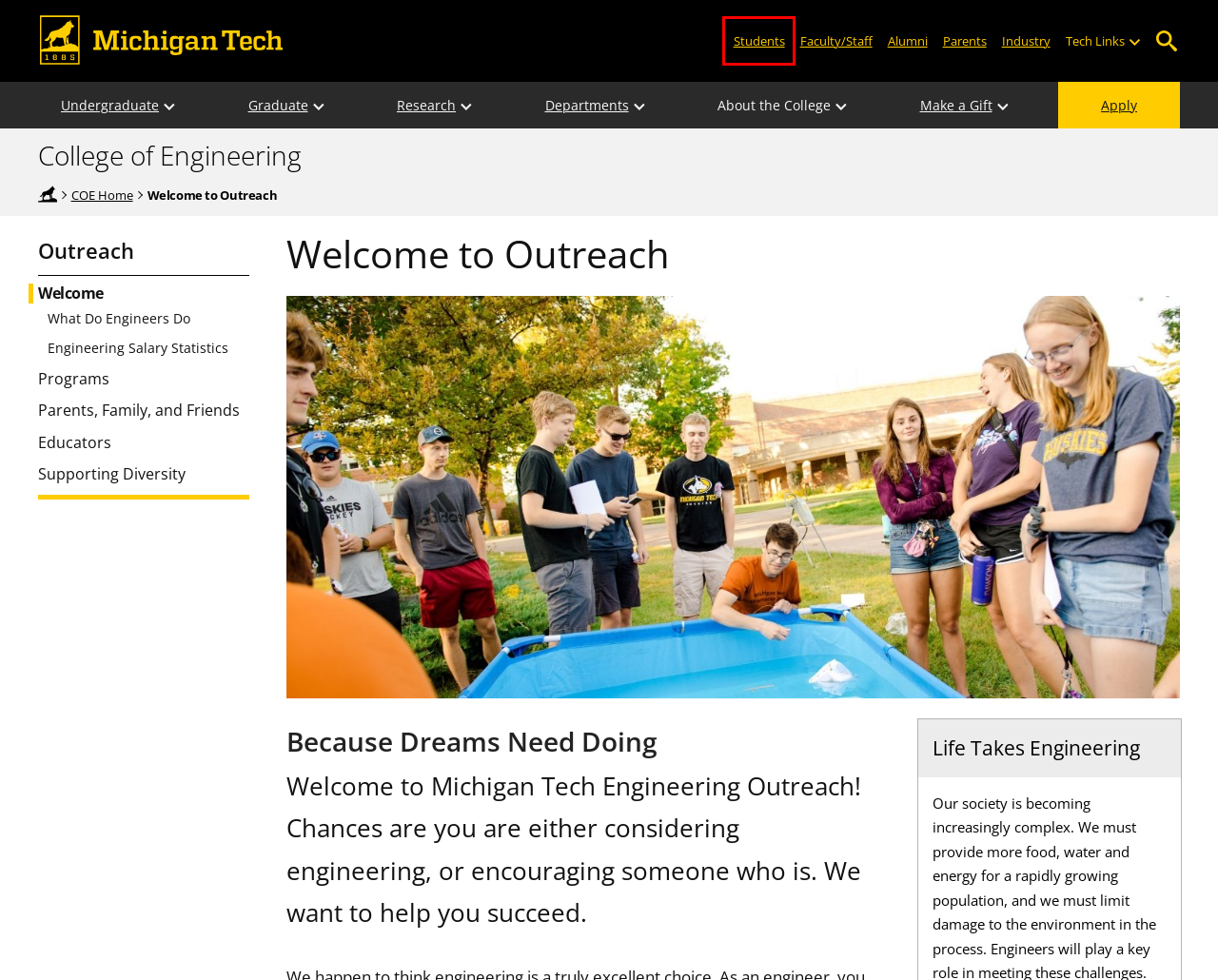View the screenshot of the webpage containing a red bounding box around a UI element. Select the most fitting webpage description for the new page shown after the element in the red bounding box is clicked. Here are the candidates:
A. Michigan Technological University
B. Current Students | Michigan Tech
C. Parents and Family | Michigan Technological University
D. Alumni and Friends | Michigan Technological University
E. Faculty and Staff | Michigan Tech
F. Campus Map | Michigan Technological University
G. Michigan Tech Events Calendar
H. Industry and Corporate Relations | Michigan Tech

B